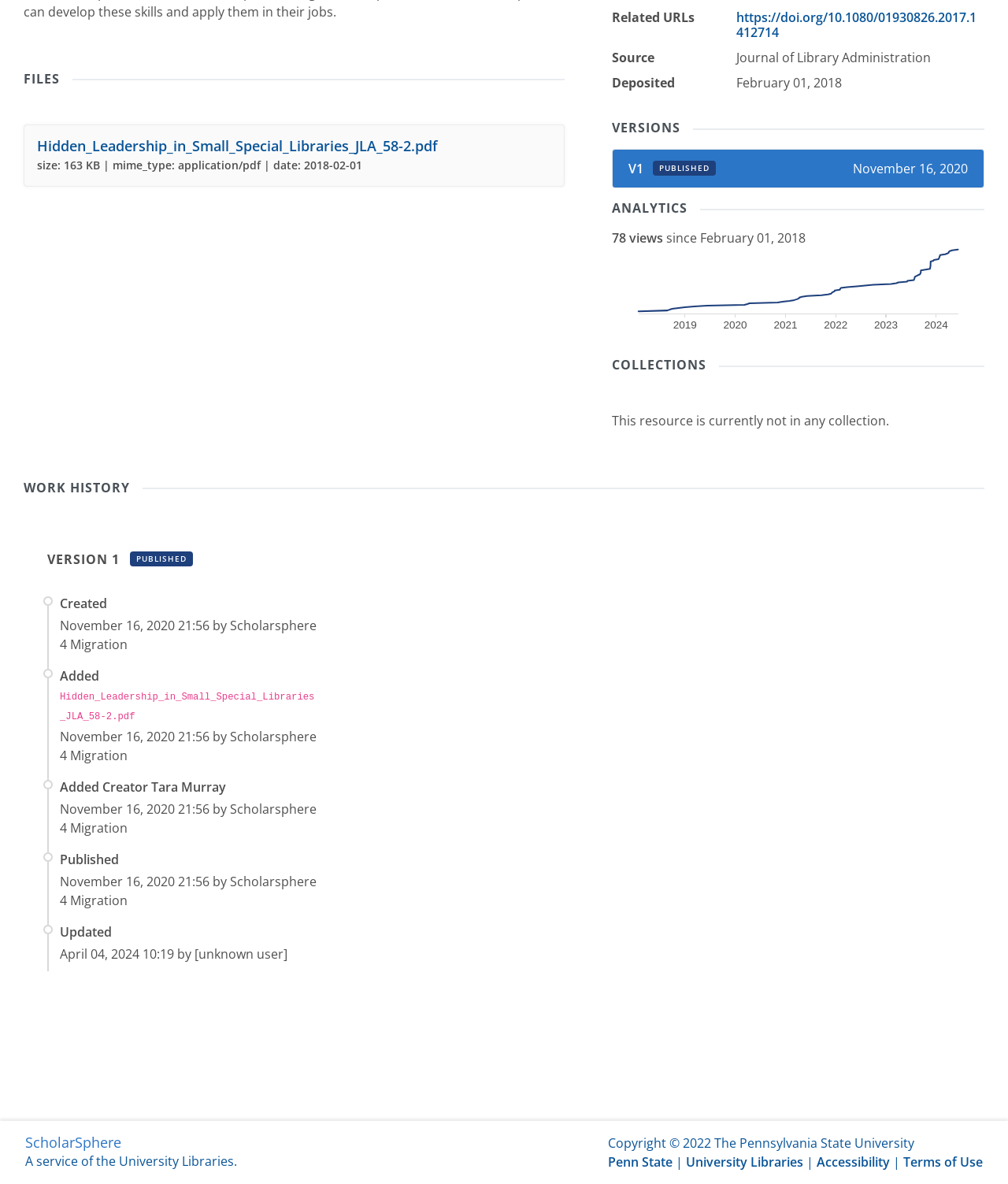Bounding box coordinates are given in the format (top-left x, top-left y, bottom-right x, bottom-right y). All values should be floating point numbers between 0 and 1. Provide the bounding box coordinate for the UI element described as: V1 published

[0.623, 0.135, 0.71, 0.149]